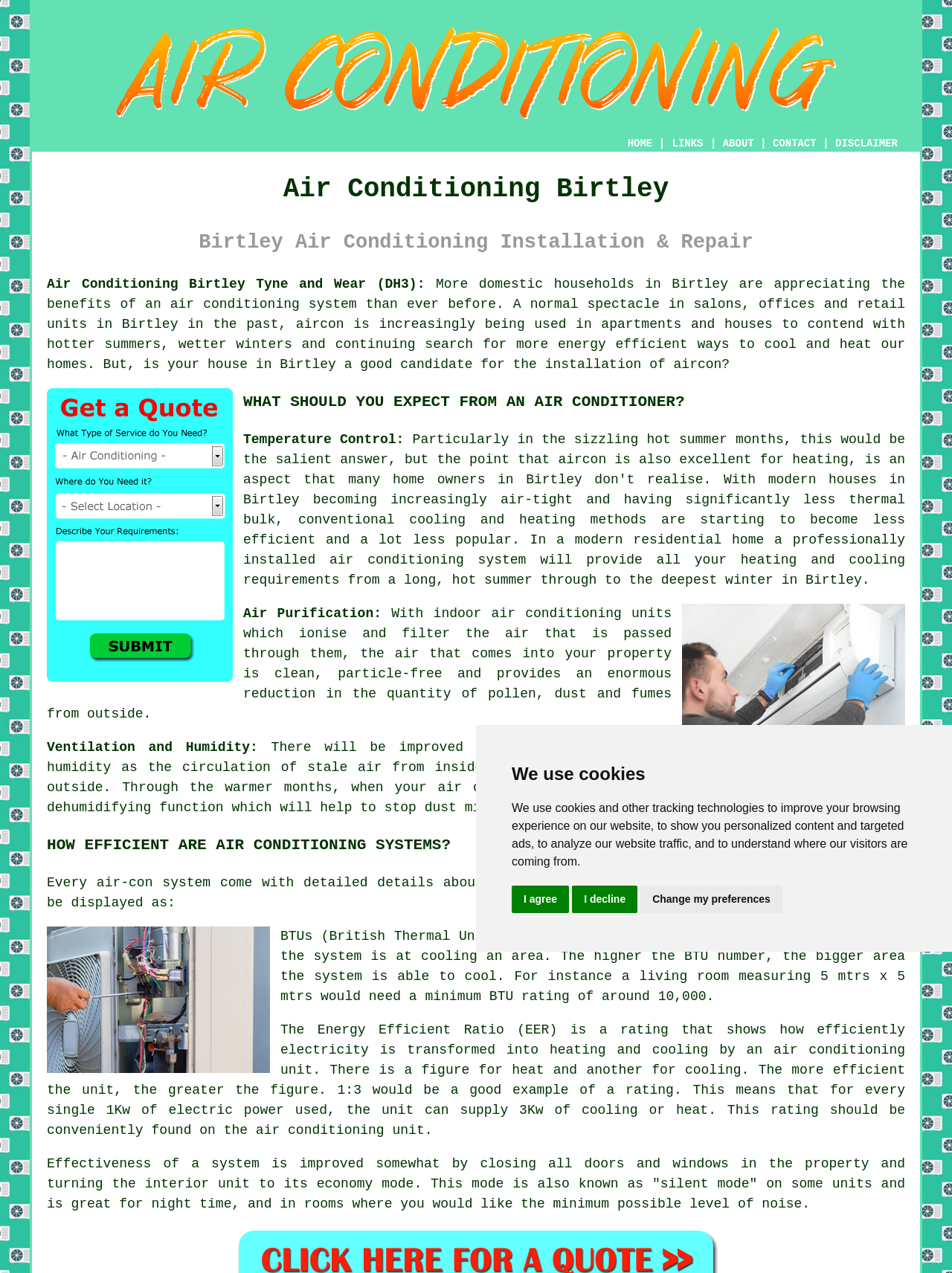Determine the bounding box coordinates of the clickable element to complete this instruction: "Click the 'HOME' link". Provide the coordinates in the format of four float numbers between 0 and 1, [left, top, right, bottom].

[0.659, 0.108, 0.685, 0.117]